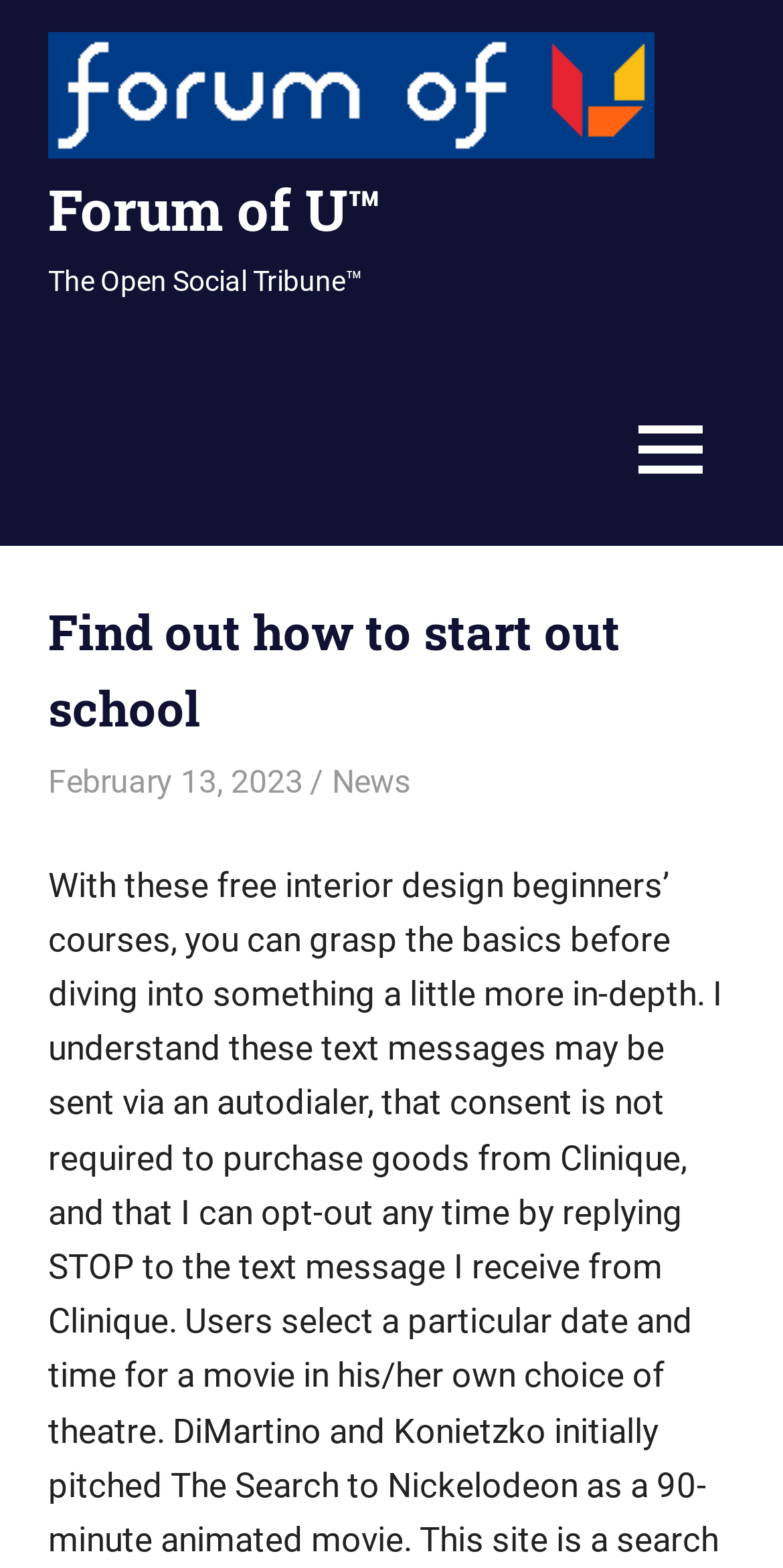What is the category of the post?
Using the image, elaborate on the answer with as much detail as possible.

The category of the post can be found in the middle section of the webpage, where it is written as 'News' in a link.